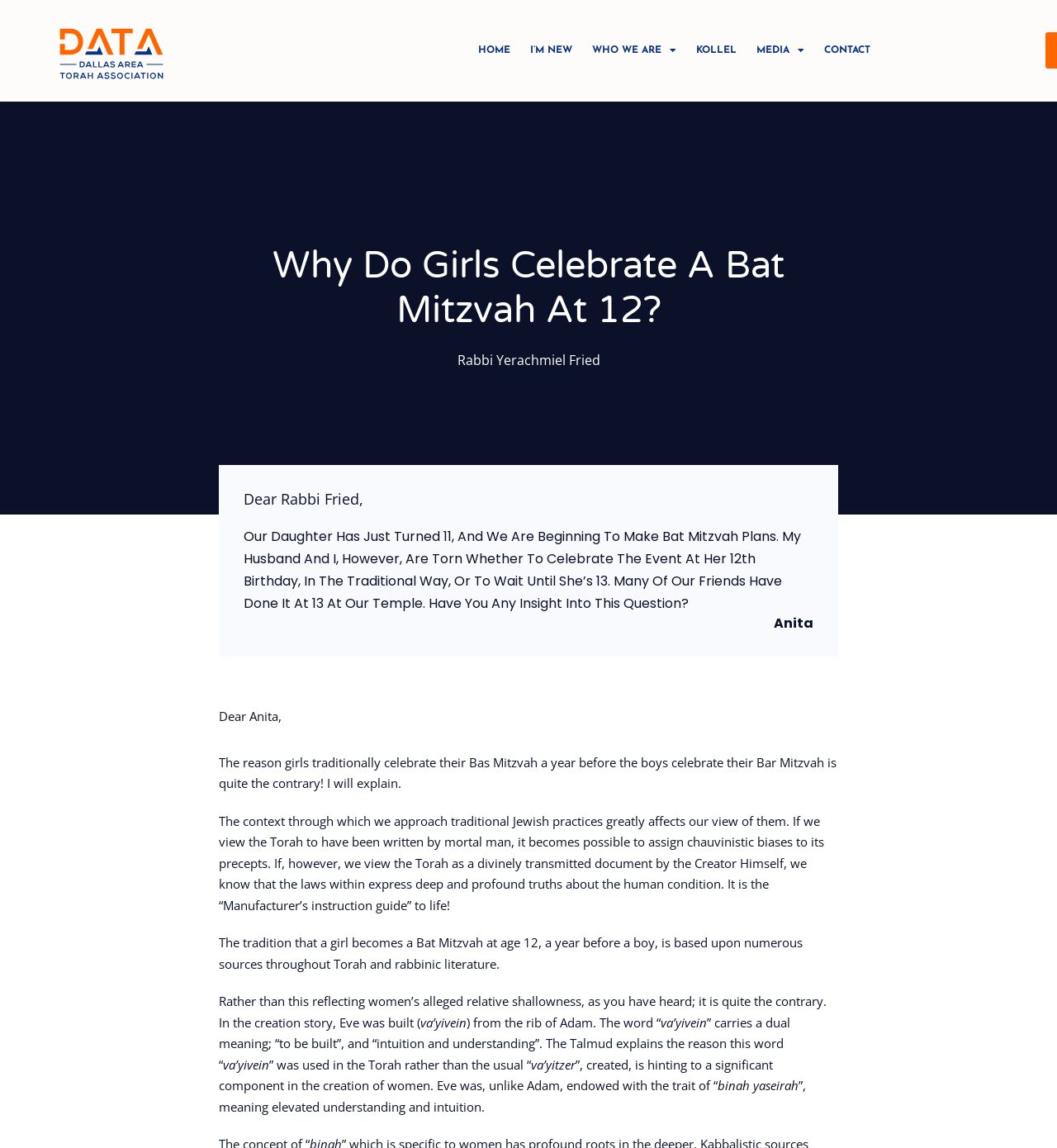Please specify the bounding box coordinates for the clickable region that will help you carry out the instruction: "Click the 'CONTACT' link".

[0.77, 0.008, 0.832, 0.08]